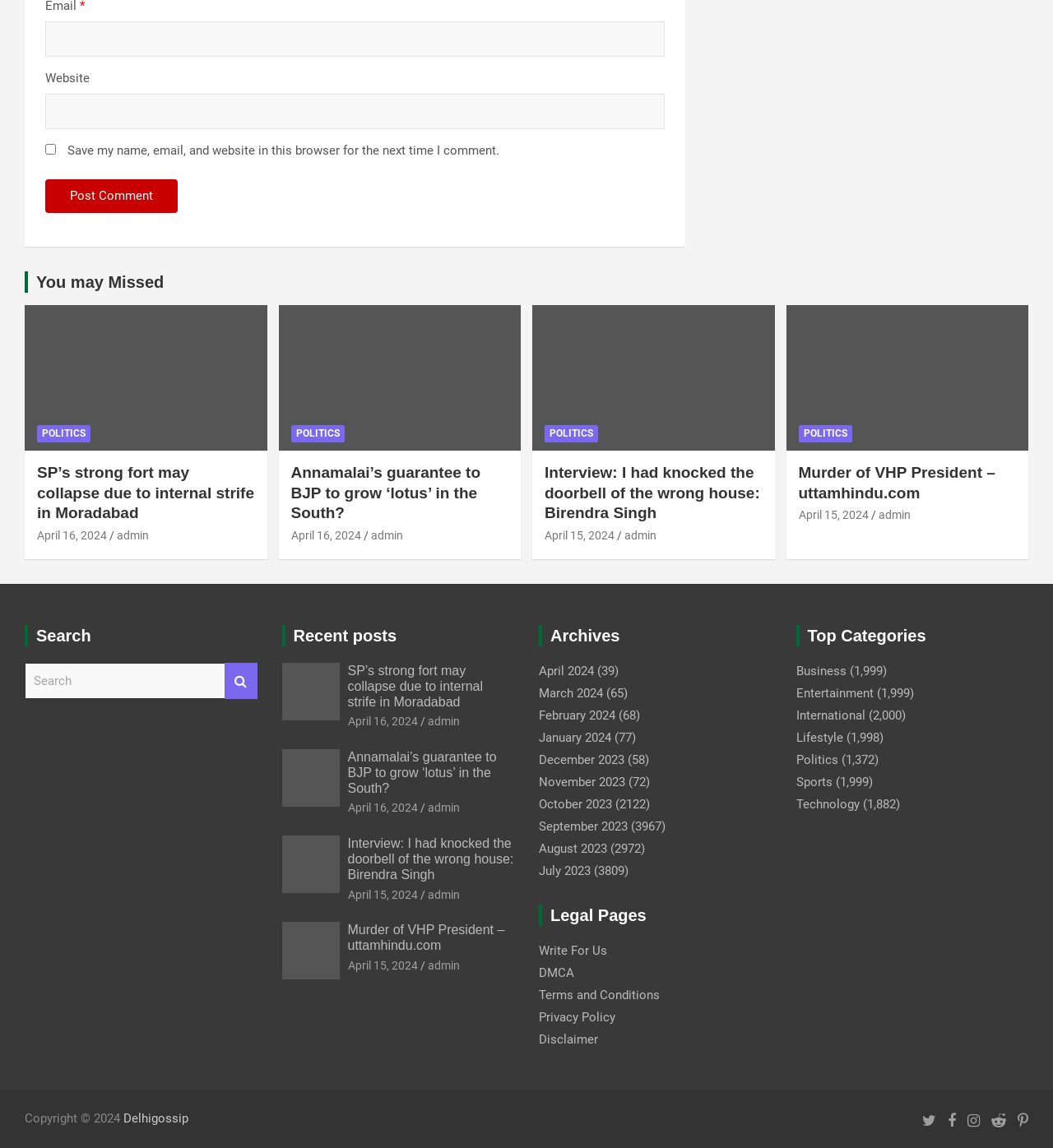Show me the bounding box coordinates of the clickable region to achieve the task as per the instruction: "Search for posts".

[0.023, 0.577, 0.213, 0.609]